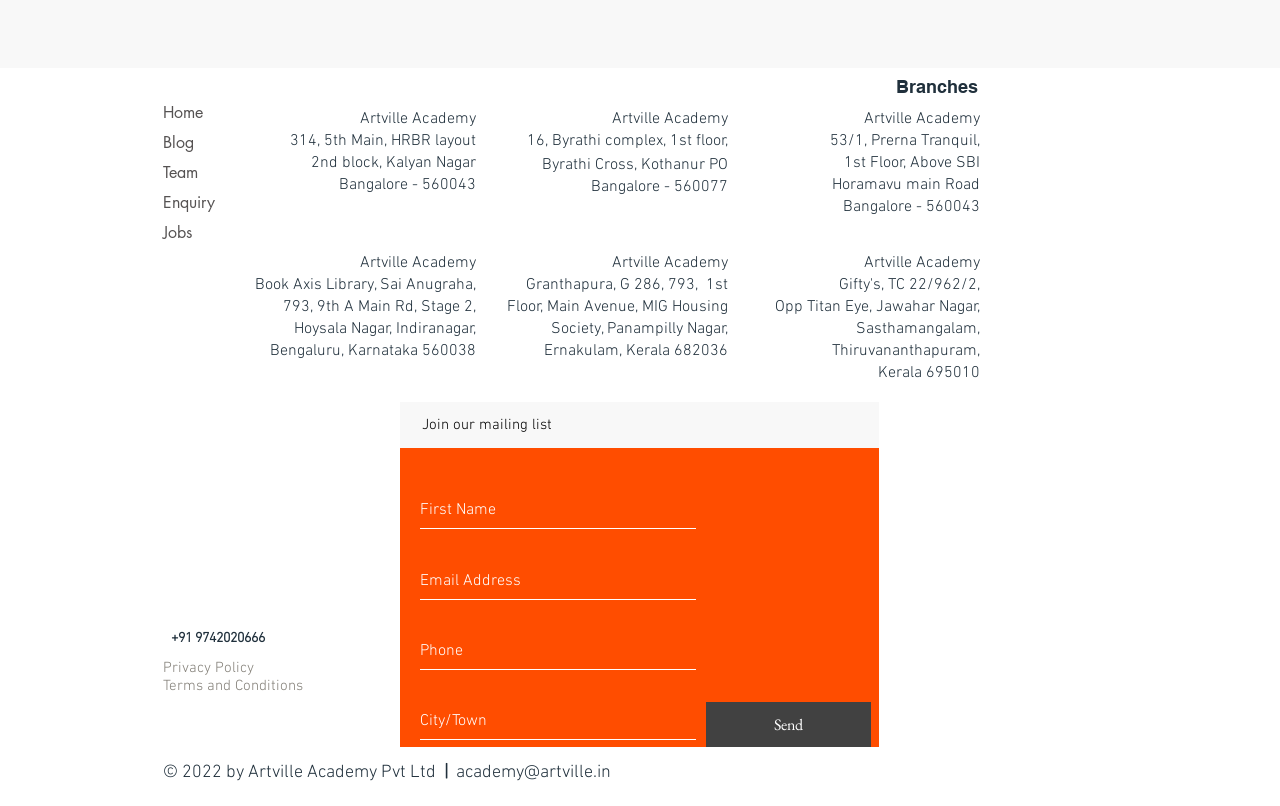Please determine the bounding box coordinates for the UI element described as: "SEEING CLEARLY THROUGH CORONAVIRUS".

None